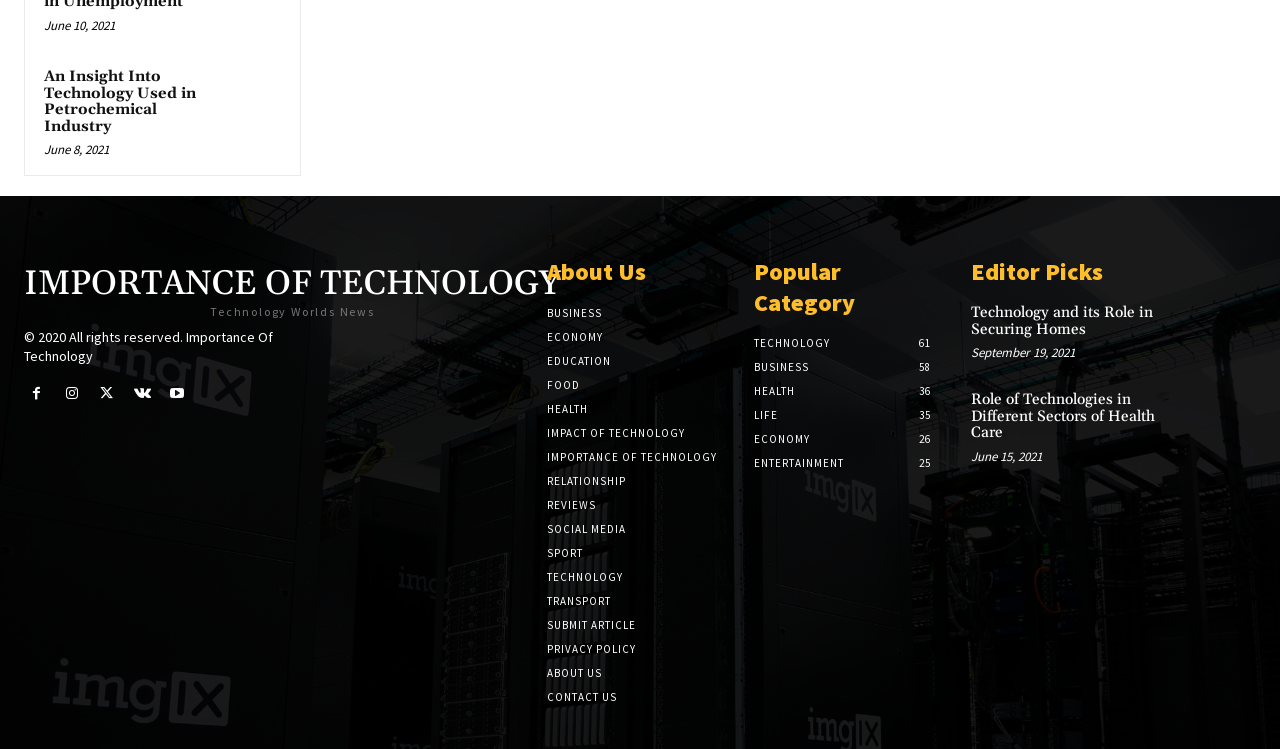Please give the bounding box coordinates of the area that should be clicked to fulfill the following instruction: "Explore the importance of technology". The coordinates should be in the format of four float numbers from 0 to 1, i.e., [left, top, right, bottom].

[0.427, 0.595, 0.573, 0.627]